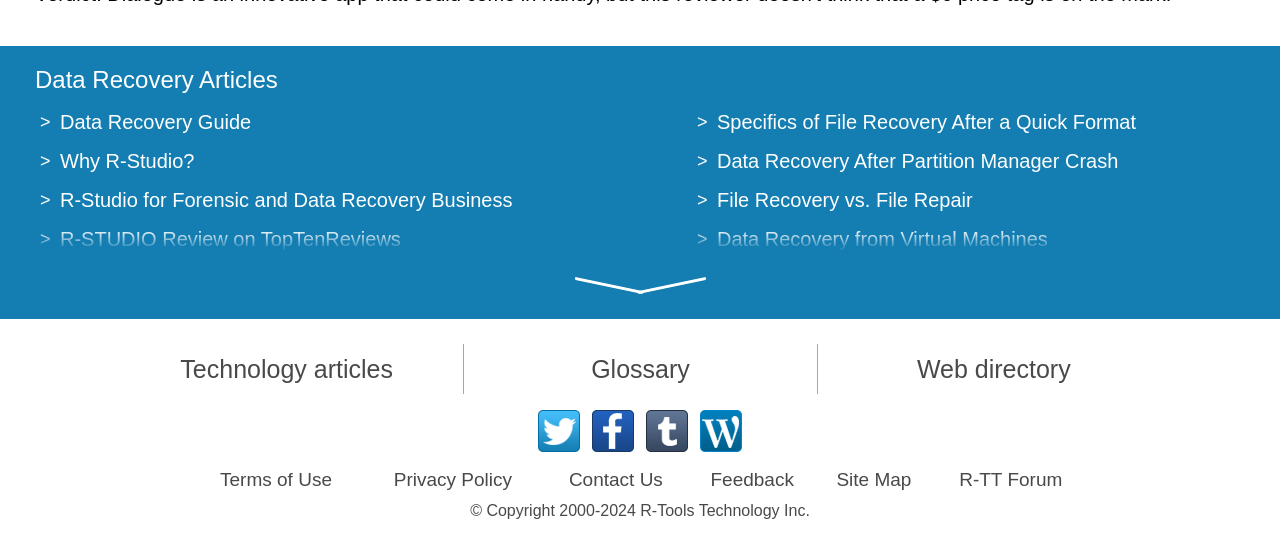Find and provide the bounding box coordinates for the UI element described with: "Contact".

None